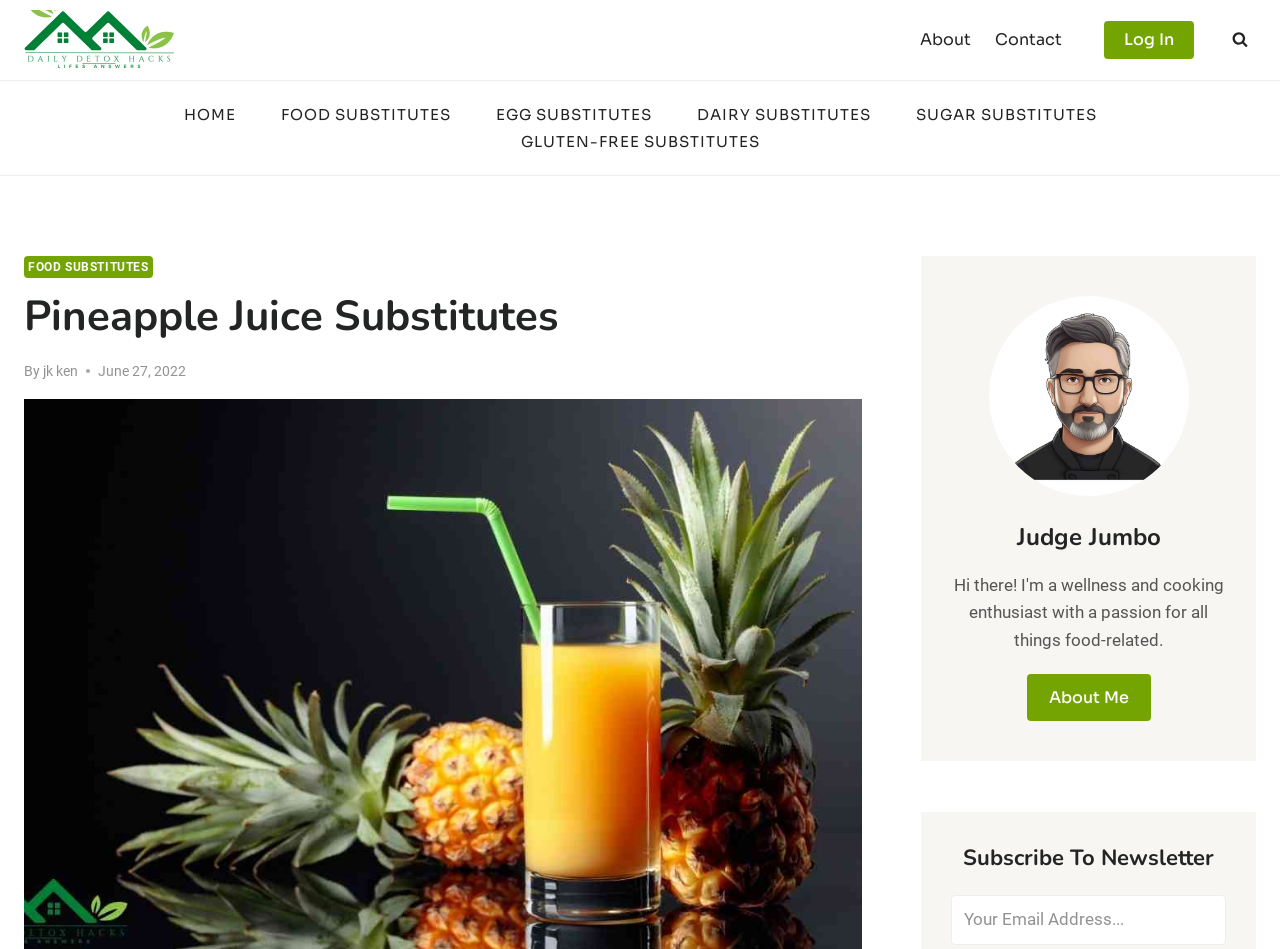Locate the bounding box of the UI element based on this description: "Dairy Substitutes". Provide four float numbers between 0 and 1 as [left, top, right, bottom].

[0.527, 0.106, 0.698, 0.135]